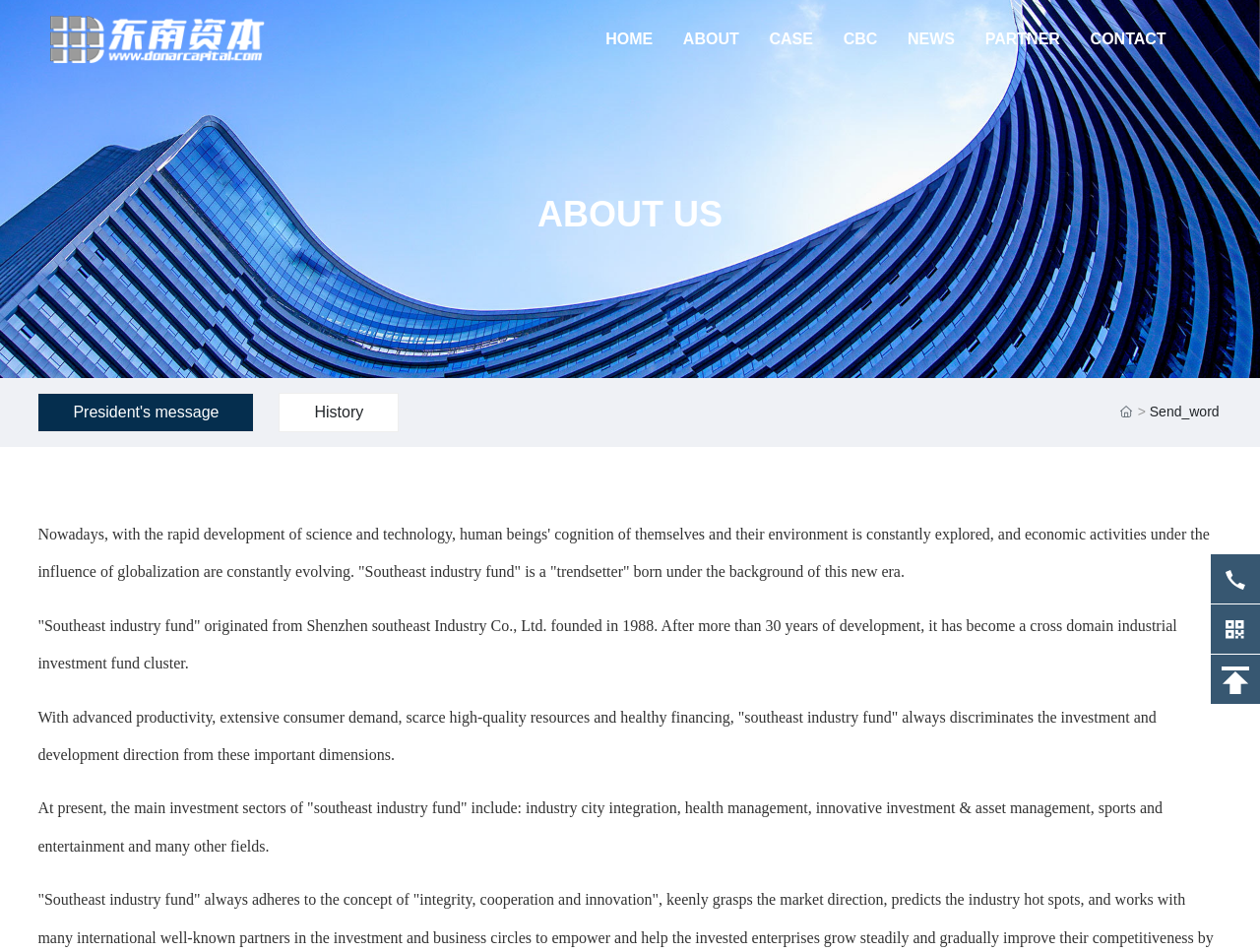Pinpoint the bounding box coordinates of the area that should be clicked to complete the following instruction: "Click on the 'CONTACT' link". The coordinates must be given as four float numbers between 0 and 1, i.e., [left, top, right, bottom].

[0.853, 0.0, 0.938, 0.083]